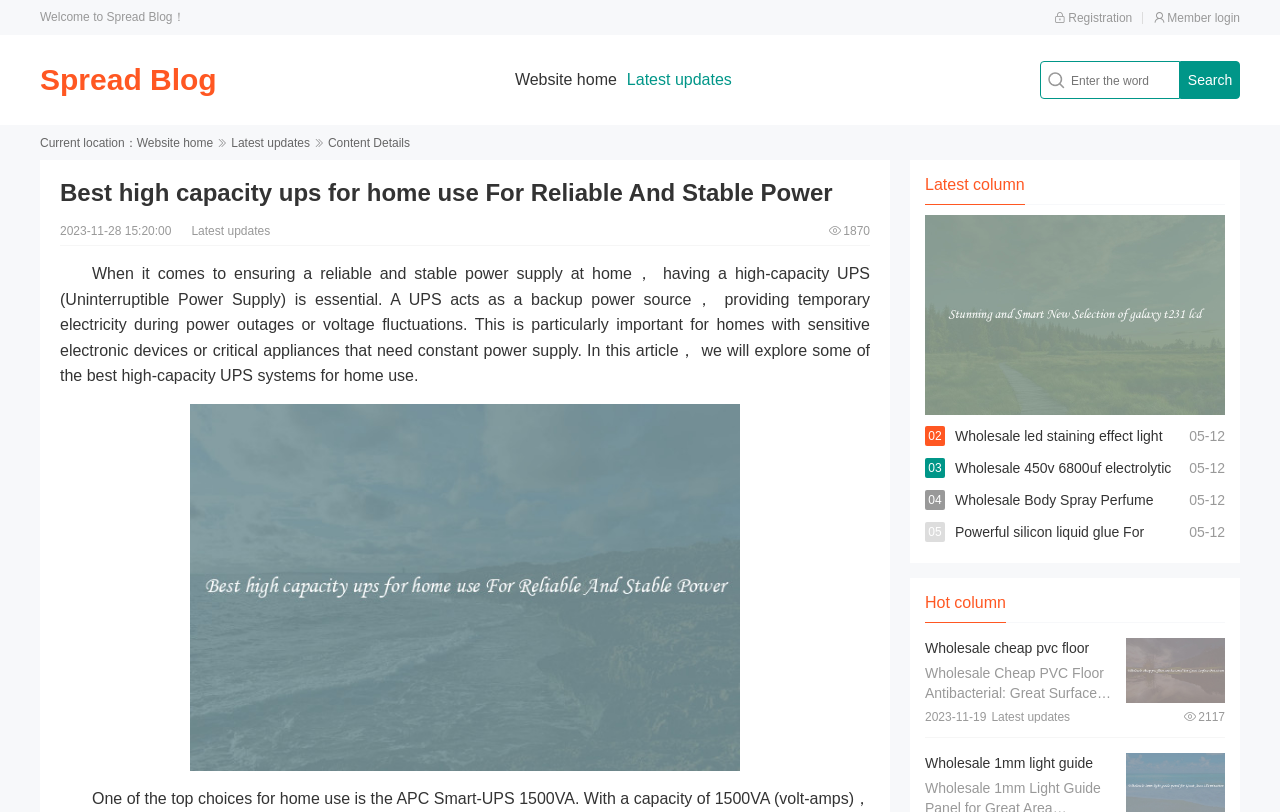Using the description: "Alternate Support", identify the bounding box of the corresponding UI element in the screenshot.

None